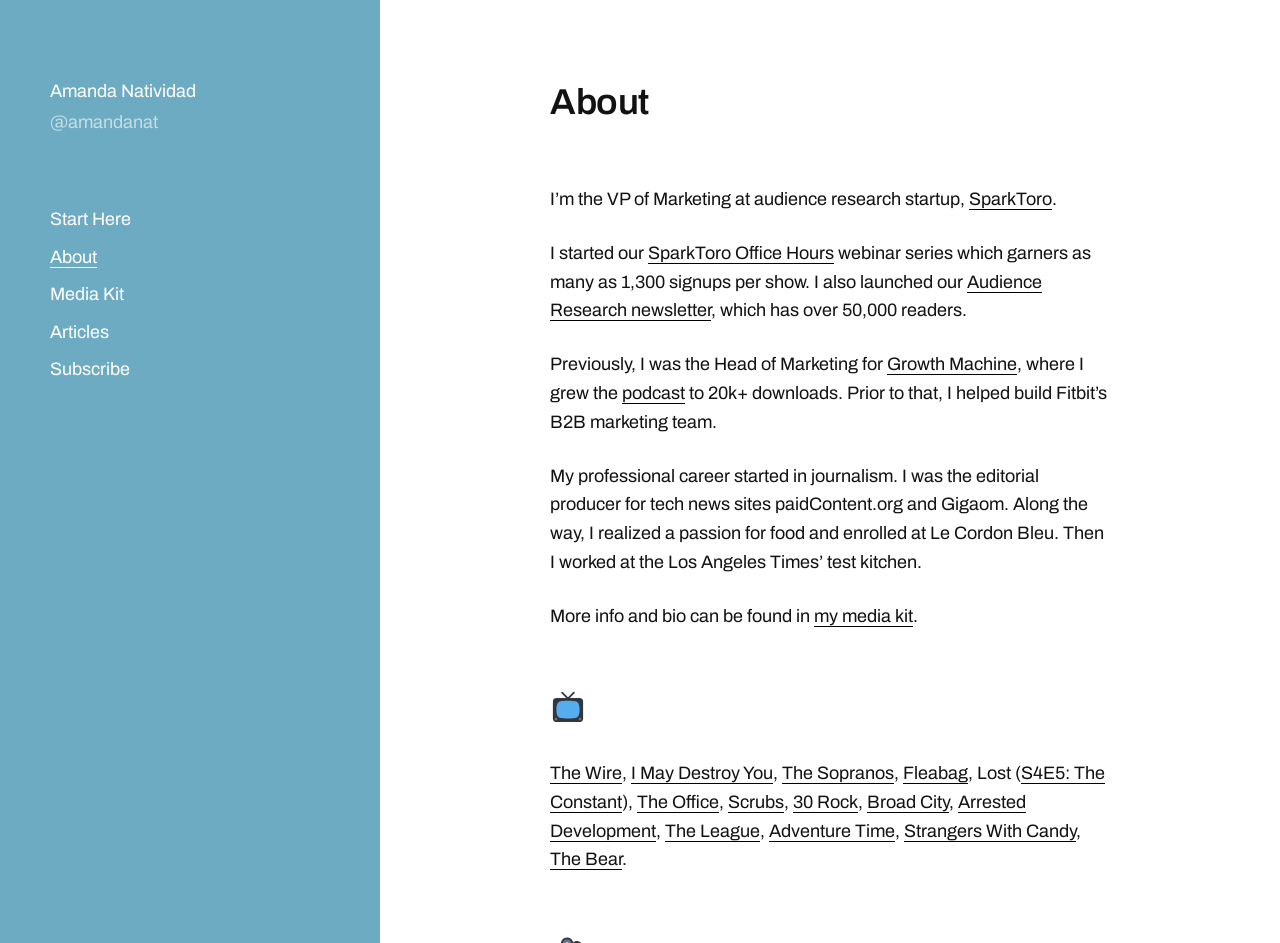What is the name of the webinar series started by Amanda Natividad?
Using the details from the image, give an elaborate explanation to answer the question.

According to the webpage, Amanda Natividad started a webinar series called SparkToro Office Hours, which garners as many as 1,300 signups per show.